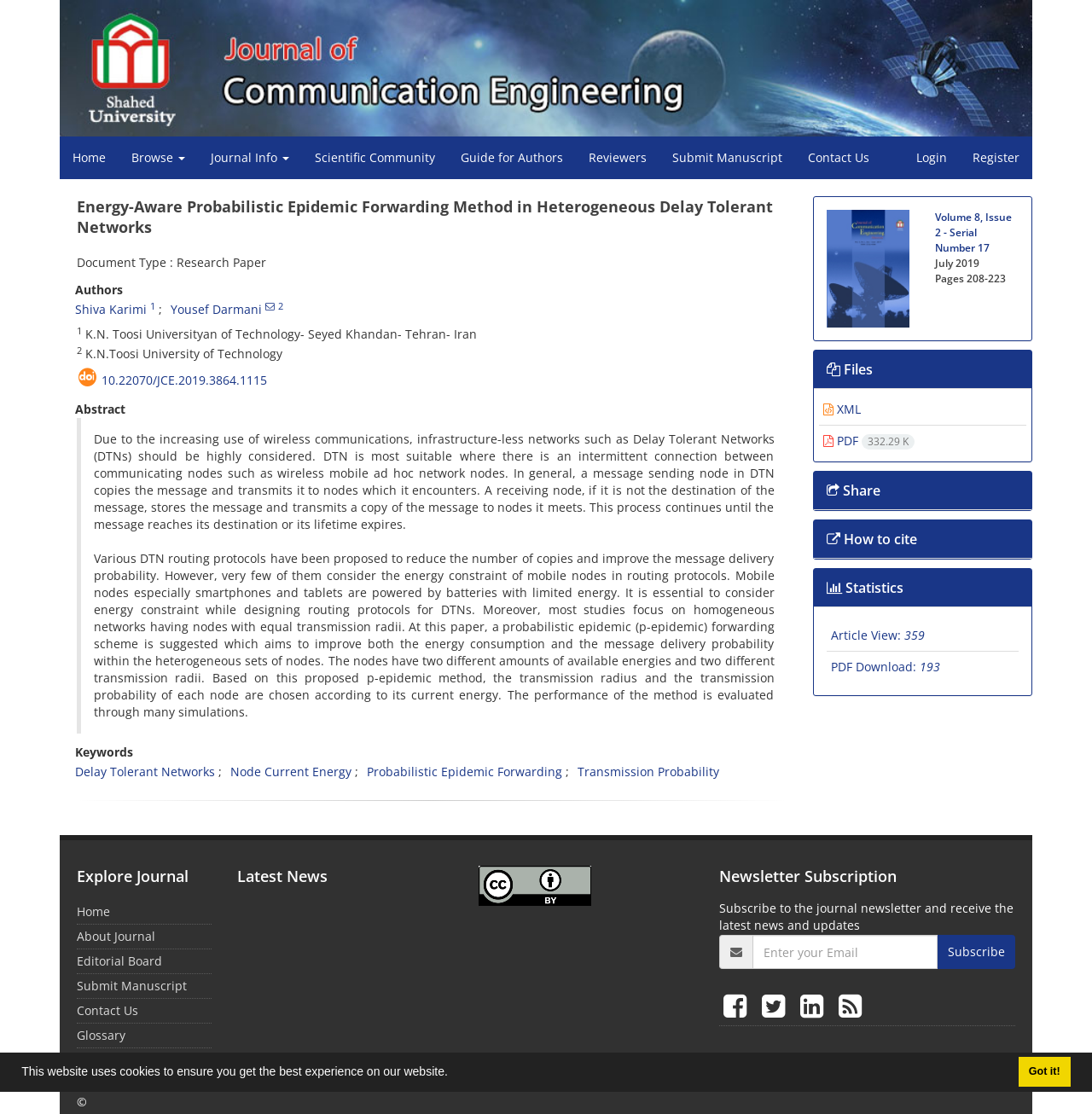What is the DOI of this paper?
Using the image, answer in one word or phrase.

10.22070/JCE.2019.3864.1115